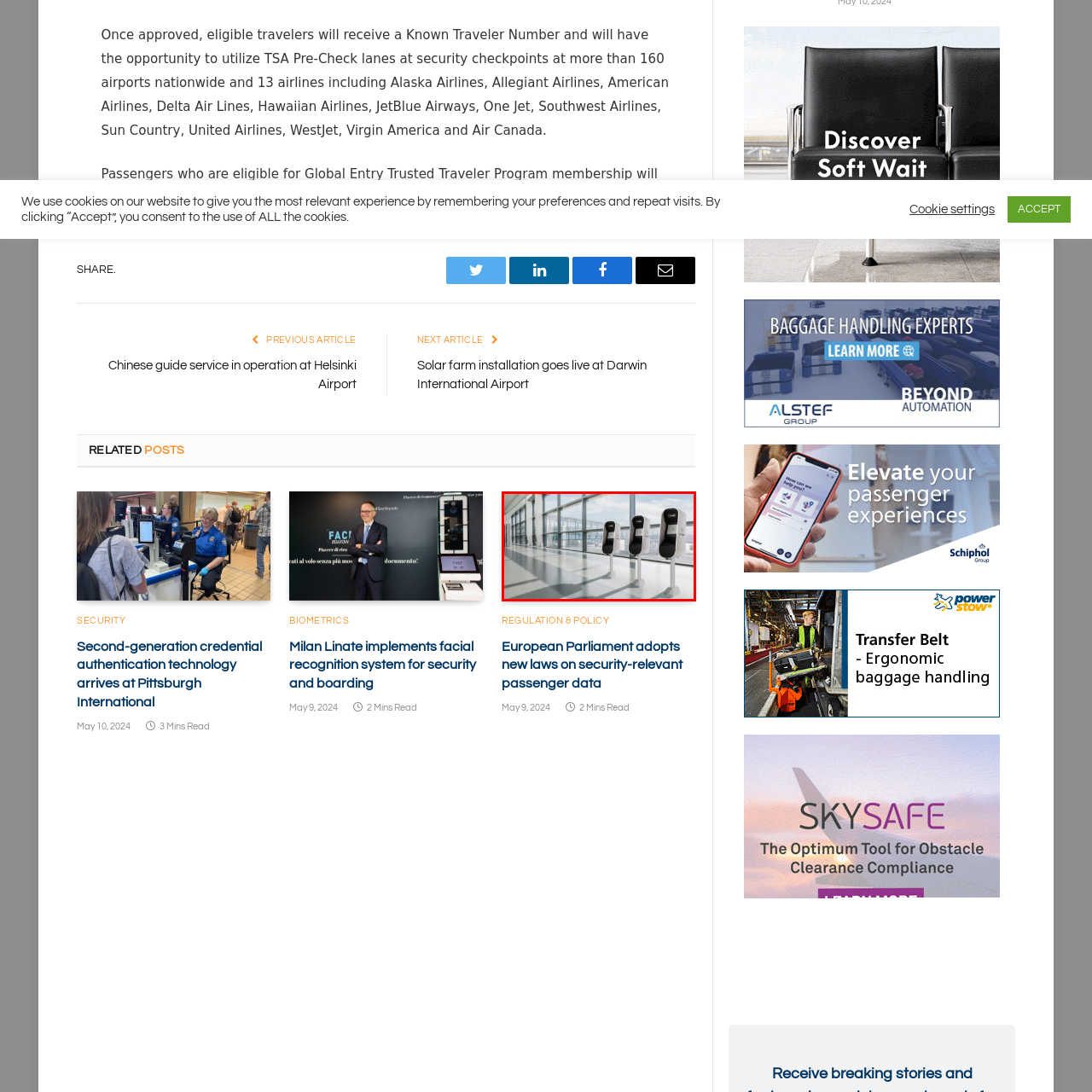Provide an in-depth description of the scene highlighted by the red boundary in the image.

The image showcases three sleek self-service kiosks positioned inside a bright and spacious airport terminal, situated by large windows that provide a view of the tarmac and aircraft. With a modern design featuring a predominantly white aesthetic and black accents, these kiosks are designed to facilitate a seamless travel experience for passengers. The empty terminal suggests a moment of calm, possibly off-peak hours, highlighting the advanced technology available for reducing wait times at busy airports. This image is part of a story about the European Parliament adopting new laws on security-relevant passenger data, which reflects ongoing improvements in airport security and passenger processing systems.